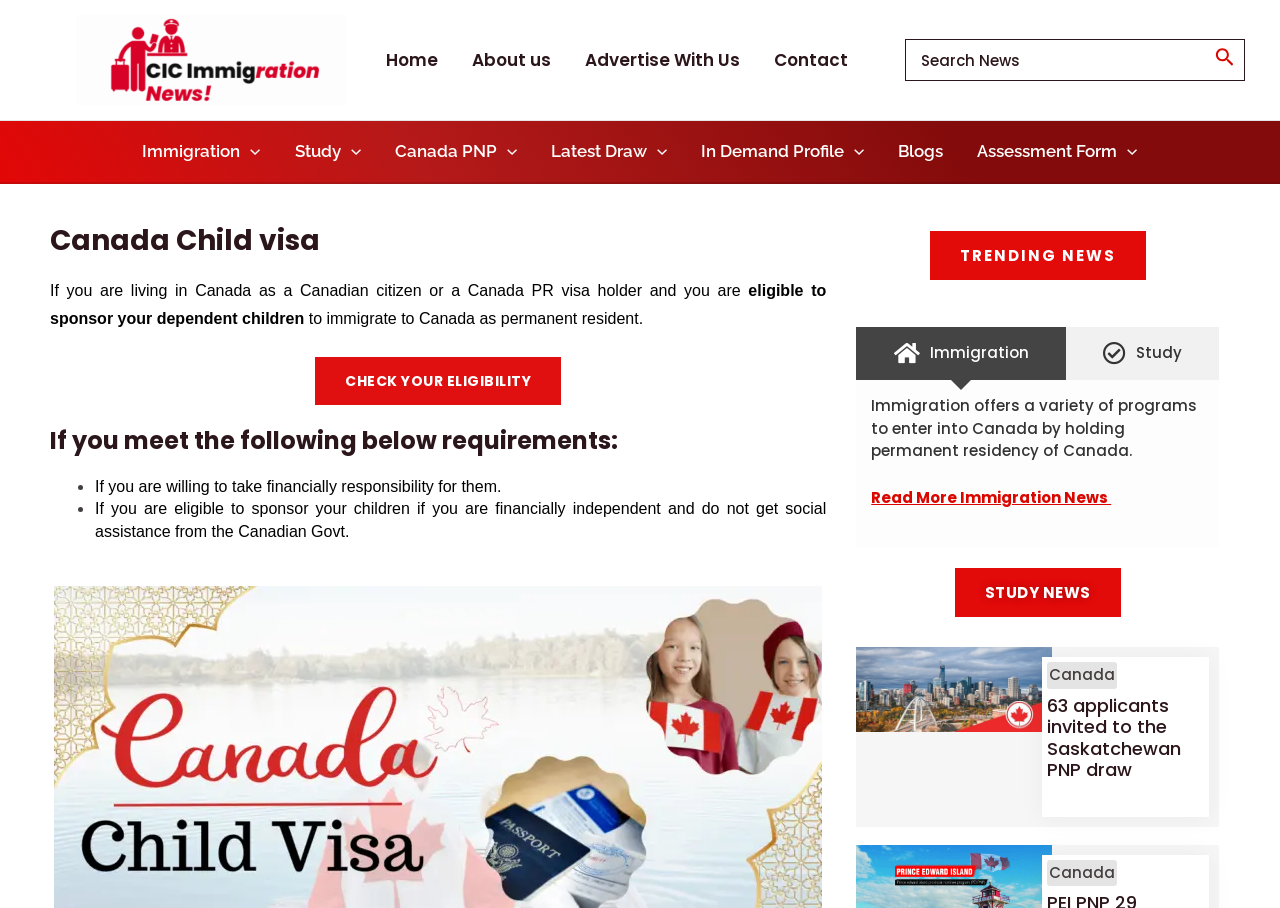Write an exhaustive caption that covers the webpage's main aspects.

The webpage is about the Canada Child Visa process and requirements. At the top left, there is a logo with a link to "cicimmigrationnews" and an image. Next to it, there is a navigation menu with links to "Home", "About us", "Advertise With Us", and "Contact". On the top right, there is a search bar with a search button and a magnifying glass icon.

Below the navigation menu, there is a primary menu with links to various immigration-related topics, including "Immigration Menu Toggle", "Study Menu Toggle", "Canada PNP Menu Toggle", "Latest Draw Menu Toggle", "In Demand Profile Menu Toggle", "Blogs", and "Assessment Form Menu Toggle". Each of these links has a toggle button with an arrow icon.

The main content of the webpage is about the Canada Child Visa process. There is a heading "Canada Child visa" followed by a paragraph of text explaining the eligibility criteria for sponsoring dependent children. Below this, there is a link to "CHECK YOUR ELIGIBILITY".

Further down, there is a heading "If you meet the following below requirements:" followed by a list of two bullet points explaining the requirements. Below this, there is a link to "TRENDING NEWS".

On the right side of the page, there is a tab list with two tabs: "Immigration" and "Study". The "Immigration" tab is selected by default and displays a paragraph of text about immigration programs in Canada. There is also a link to "Read More Immigration News".

Below the tab list, there are several news articles related to immigration and study in Canada, including links to "63 applicants invited to the Saskatchewan PNP draw" and "PEI PNP 29 Applicants Invited to the Latest Draw". Each article has a heading, a brief summary, and a link to read more.